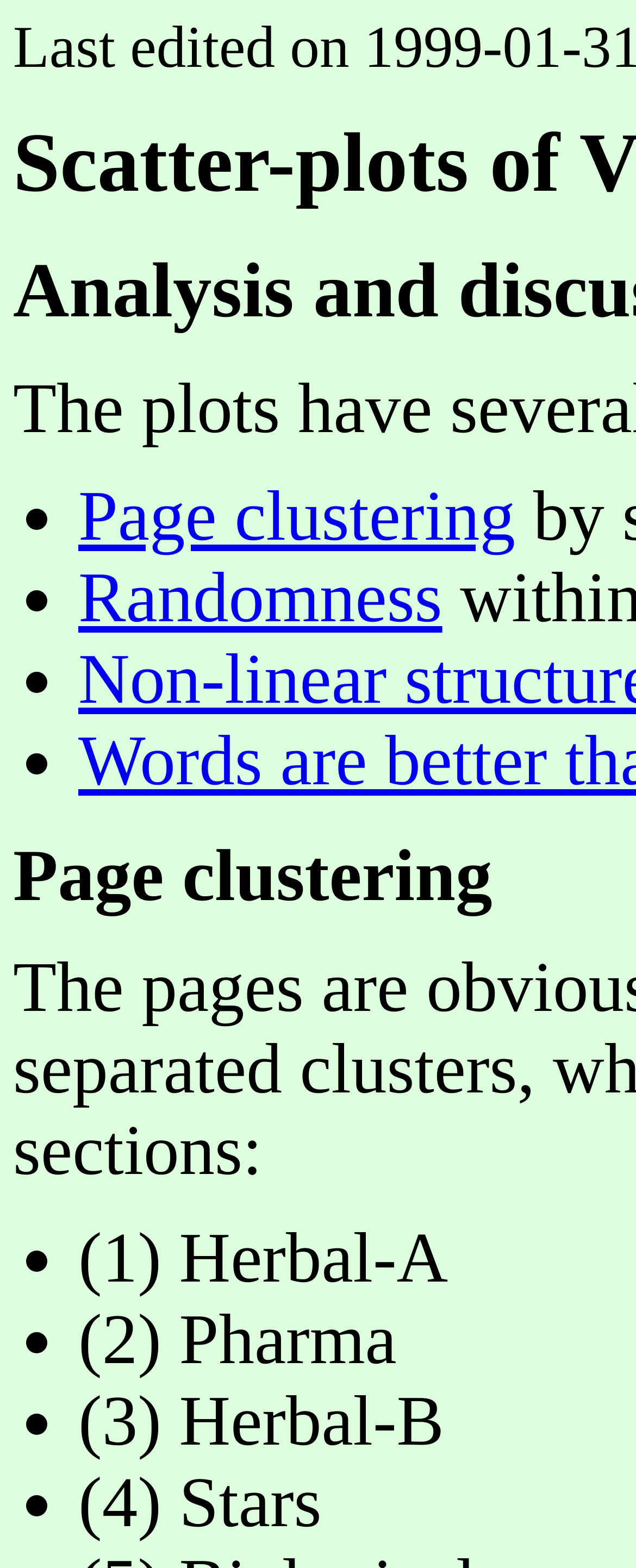What is the category of the third item?
Answer the question with a single word or phrase derived from the image.

Herbal-B